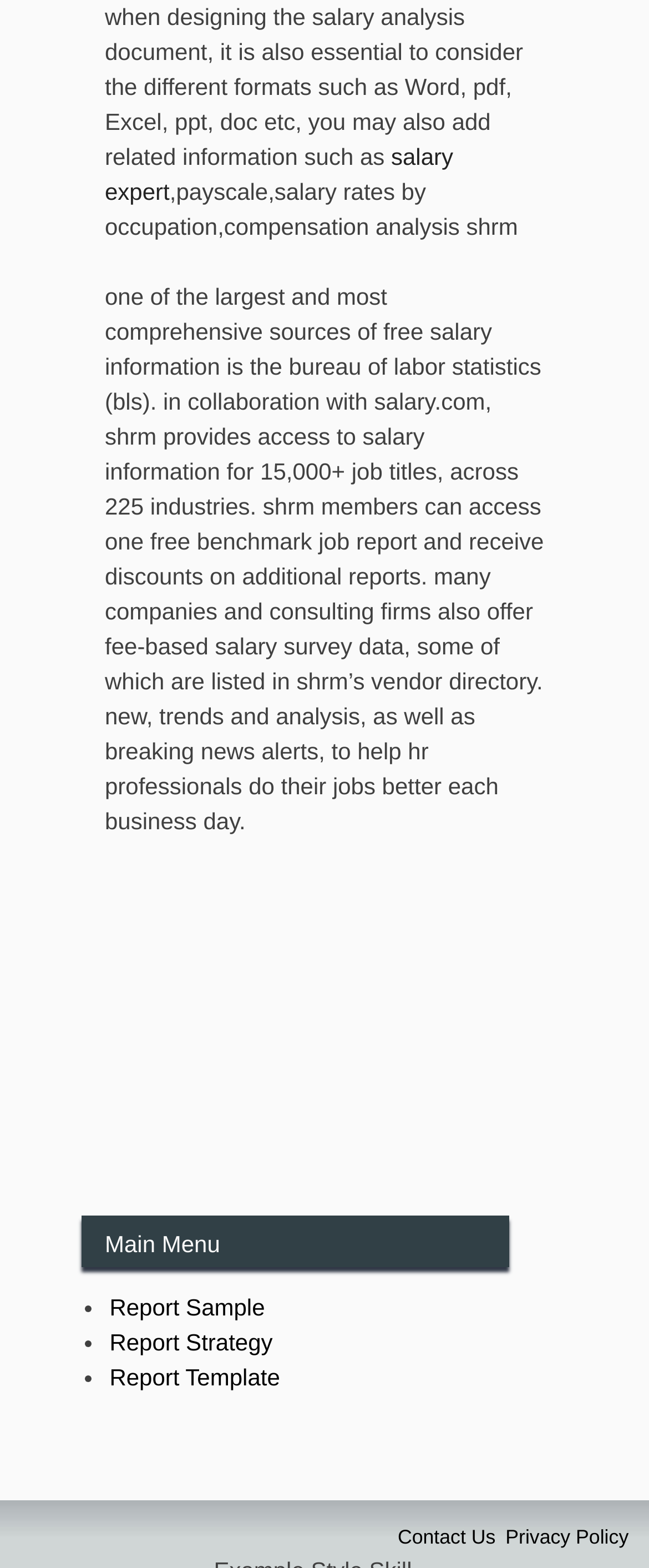What is the source of free salary information?
Based on the image, give a one-word or short phrase answer.

Bureau of Labor Statistics